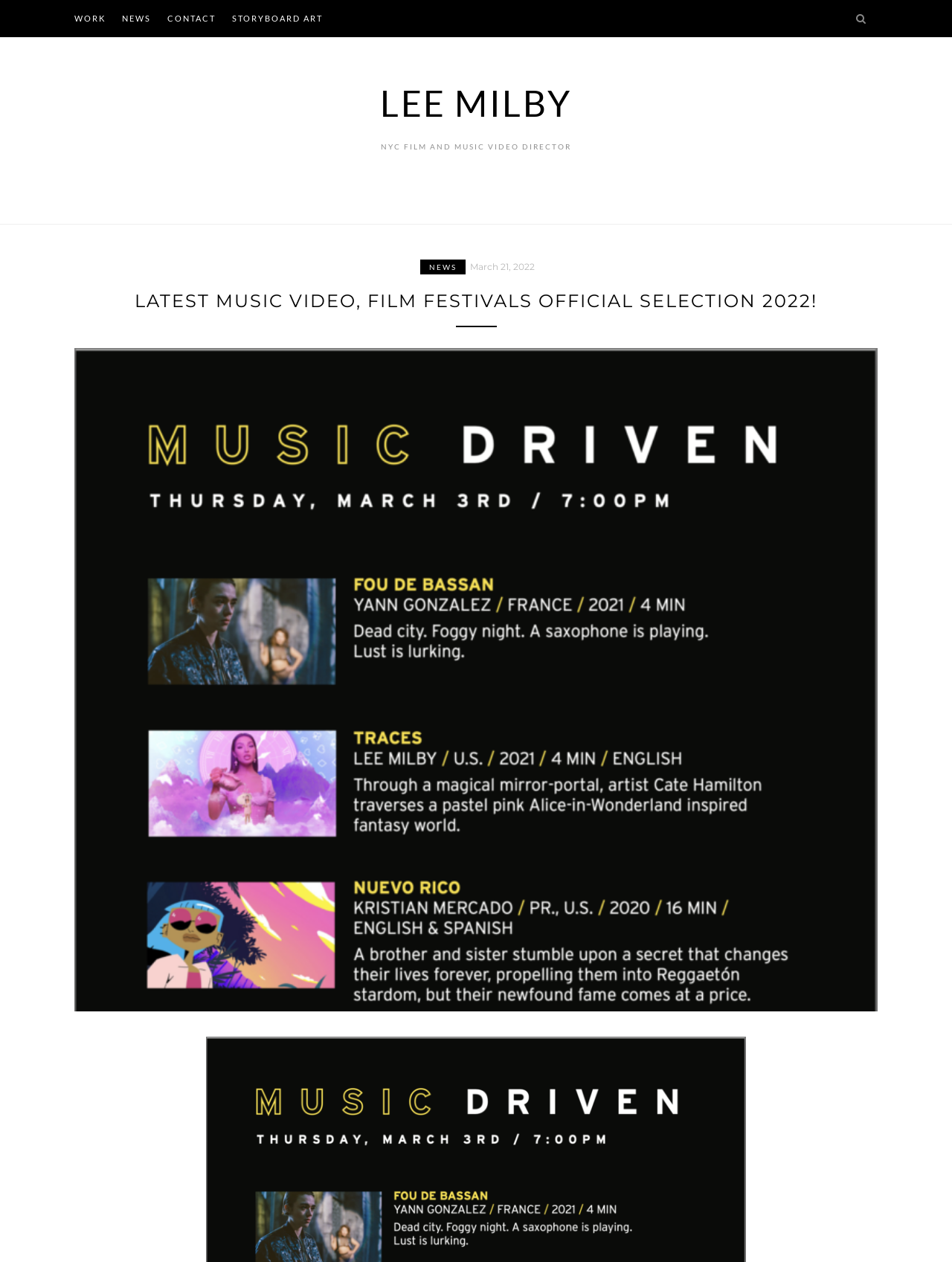Can you pinpoint the bounding box coordinates for the clickable element required for this instruction: "view STORYBOARD ART"? The coordinates should be four float numbers between 0 and 1, i.e., [left, top, right, bottom].

[0.244, 0.0, 0.339, 0.029]